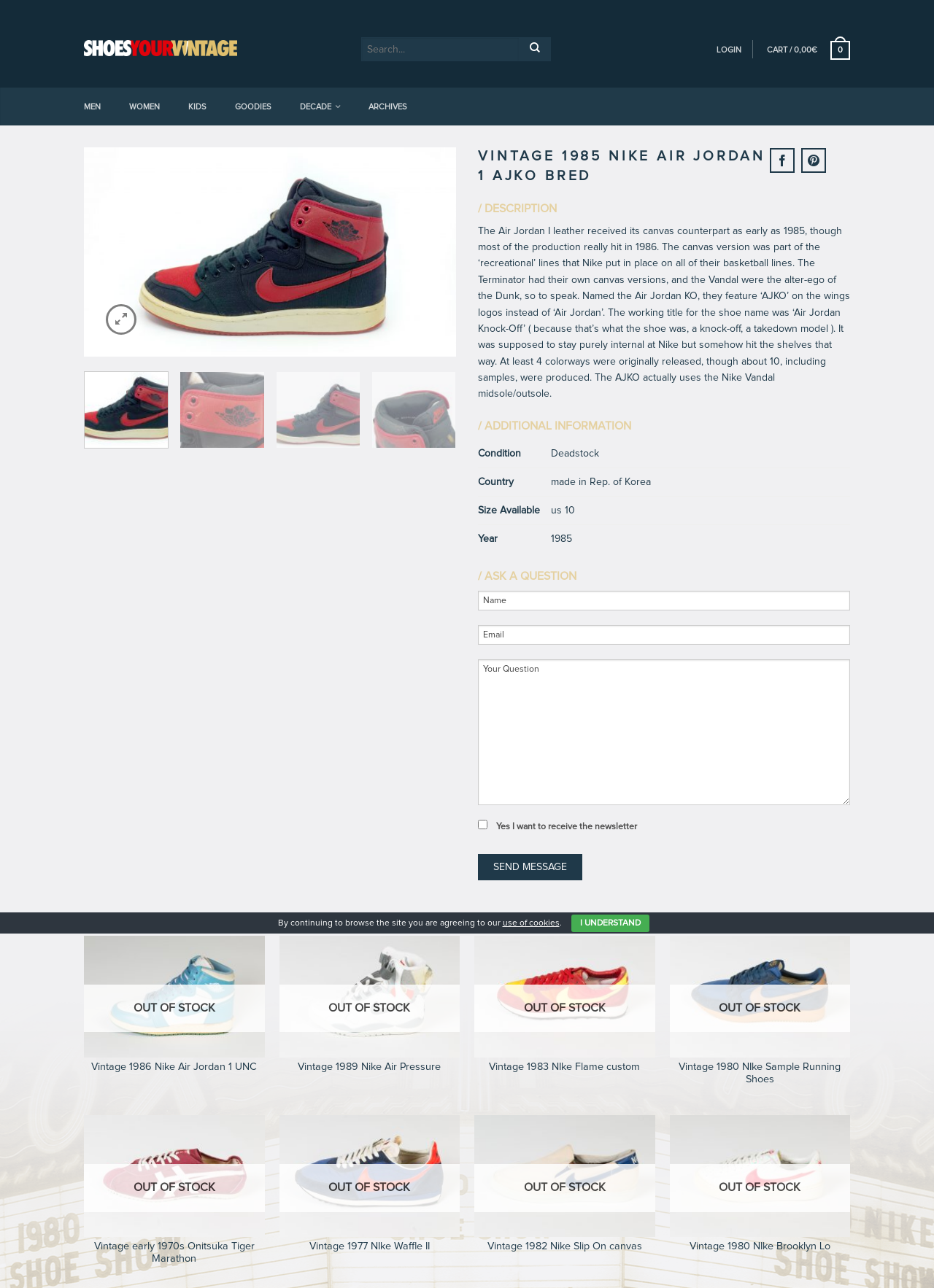Determine the bounding box coordinates of the region to click in order to accomplish the following instruction: "Read the abstract of the article by Hayashi M et al". Provide the coordinates as four float numbers between 0 and 1, specifically [left, top, right, bottom].

None